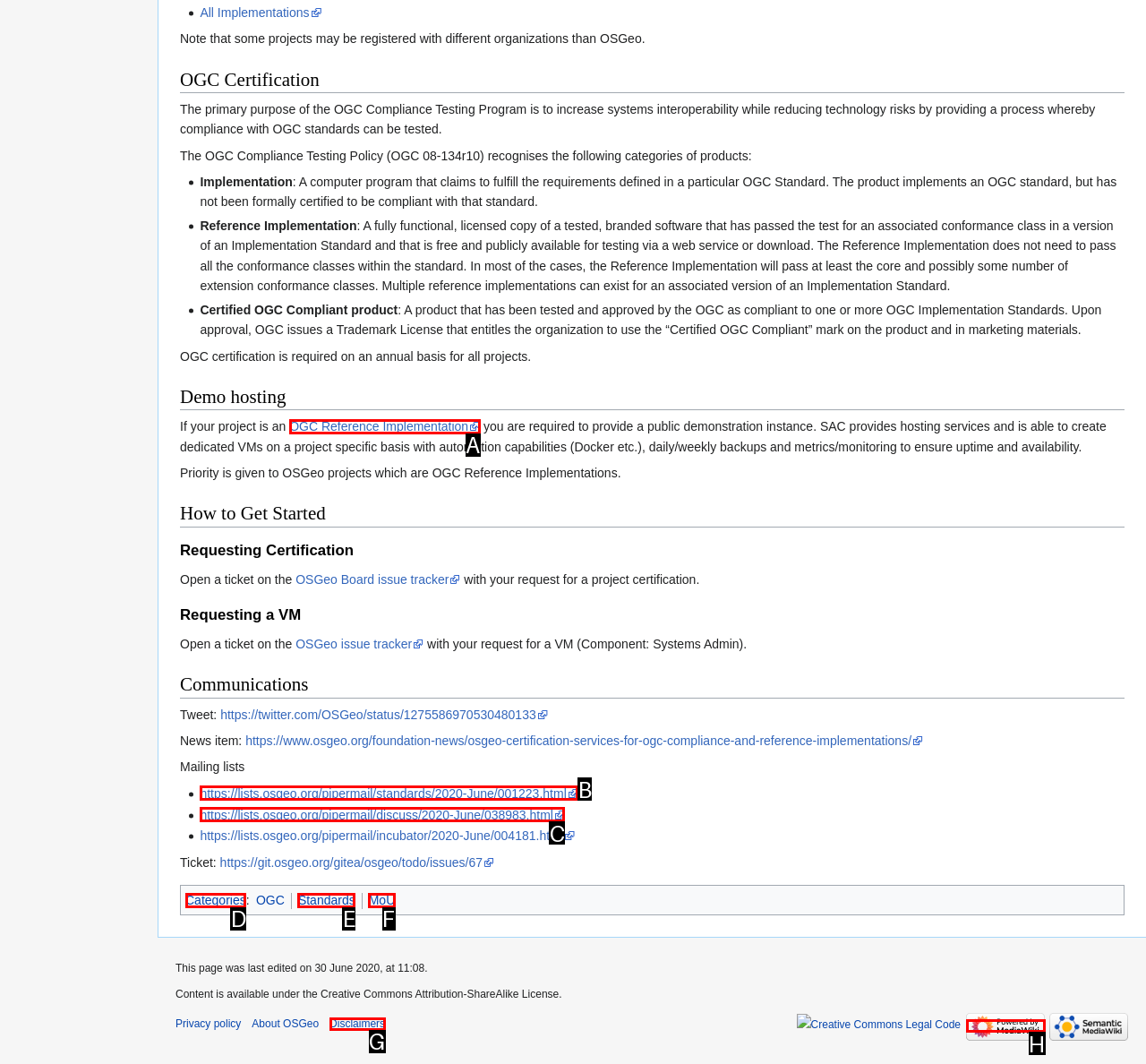Tell me which one HTML element best matches the description: alt="Powered by MediaWiki" Answer with the option's letter from the given choices directly.

H